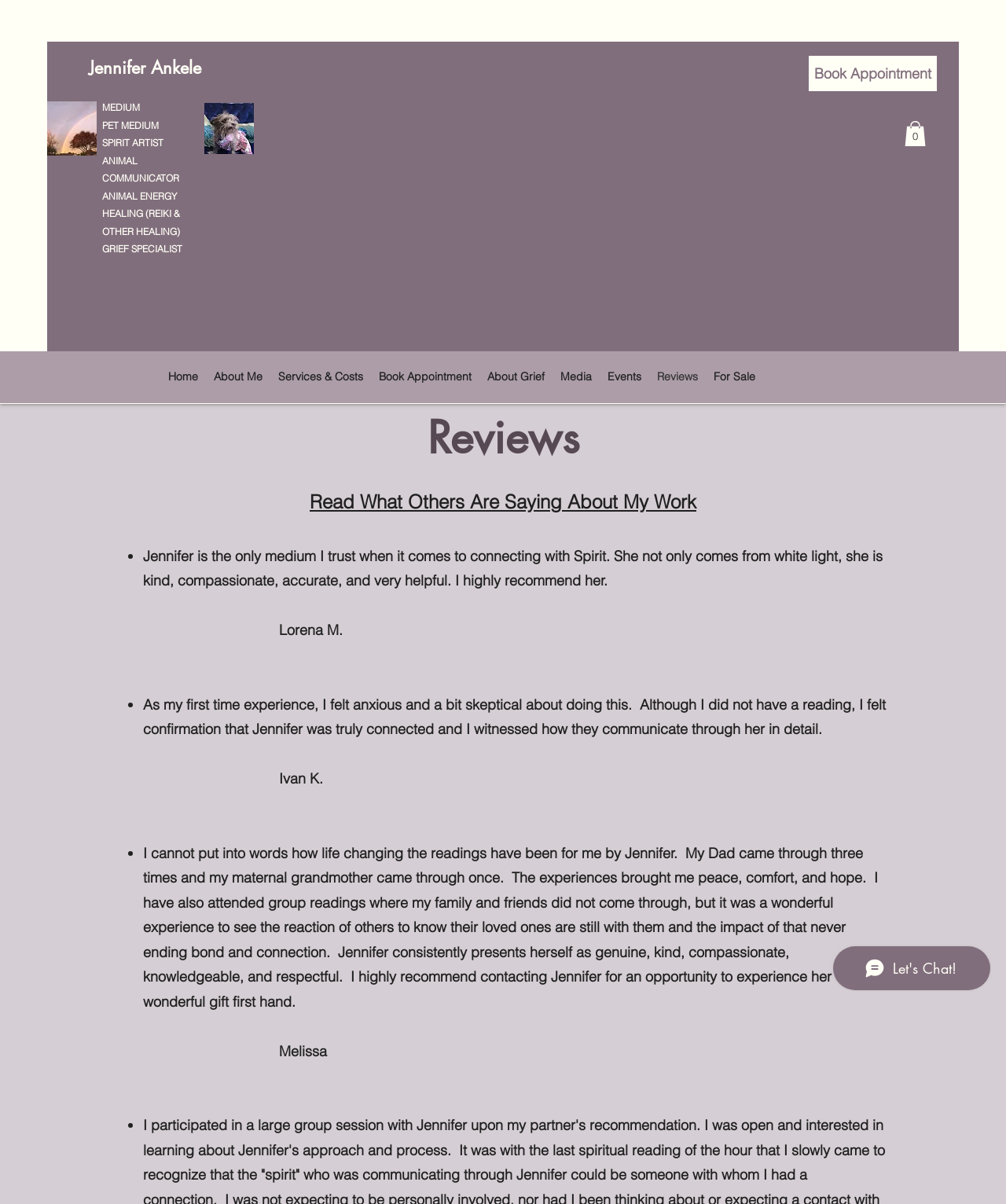Kindly provide the bounding box coordinates of the section you need to click on to fulfill the given instruction: "Click the 'Home' link in the navigation menu".

[0.159, 0.3, 0.204, 0.326]